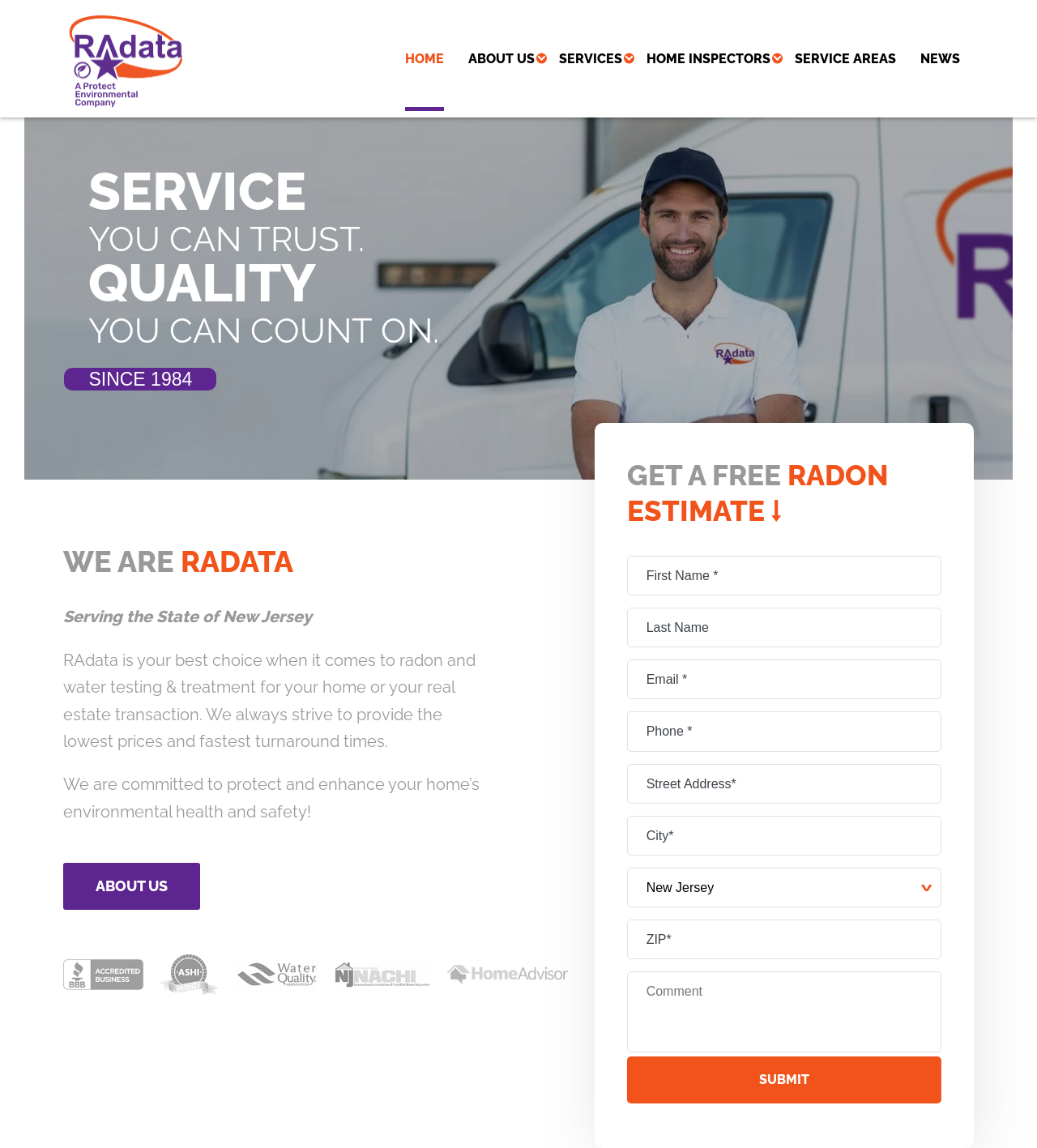Please answer the following query using a single word or phrase: 
What is the theme of the images displayed on the homepage?

Environmental health and safety